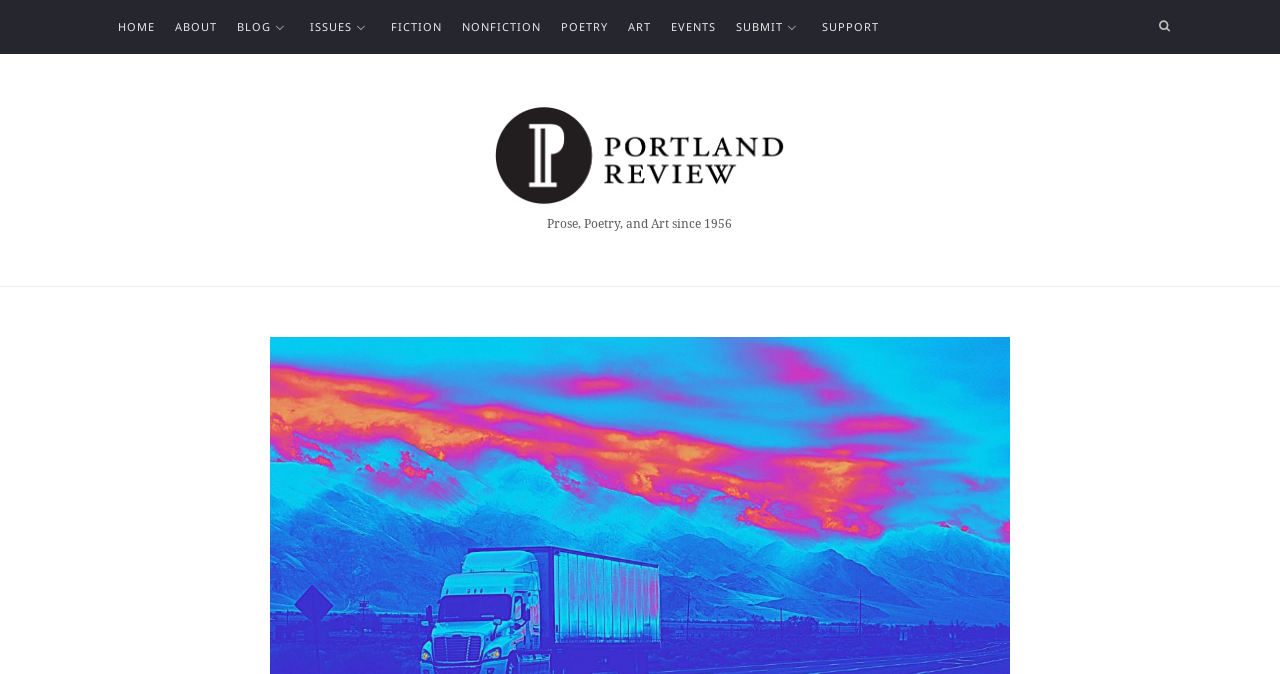Elaborate on the webpage's design and content in a detailed caption.

The webpage appears to be the homepage of the Portland Review, a literary magazine. At the top left corner, there is a heading that reads "Portland Review Portland Review" with a smaller image of the Portland Review logo below it. 

Below the heading, there is a horizontal navigation menu with 11 links: "HOME", "ABOUT", "BLOG", "ISSUES", "FICTION", "NONFICTION", "POETRY", "ART", "EVENTS", "SUBMIT", and "SUPPORT". These links are evenly spaced and aligned horizontally across the top of the page.

To the right of the navigation menu, there is a small icon represented by the Unicode character "\ue802". 

In the middle of the page, there is a brief description of the Portland Review, stating that it features "Prose, Poetry, and Art since 1956".